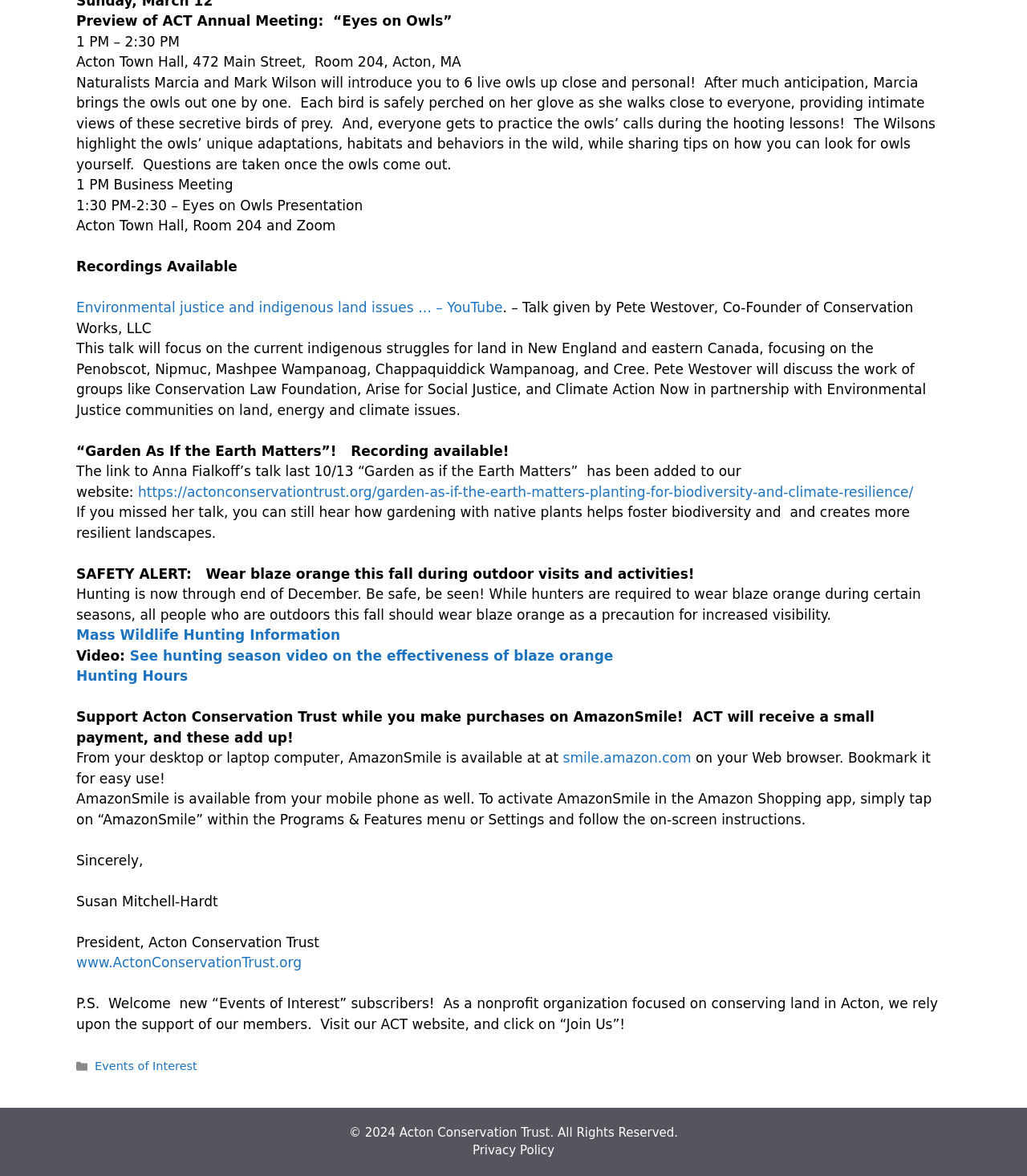Where is the Acton Town Hall located?
Refer to the image and give a detailed response to the question.

The location of the Acton Town Hall is Acton, MA, as indicated by the text 'Acton Town Hall, 472 Main Street, Room 204, Acton, MA' which provides the address of the venue.